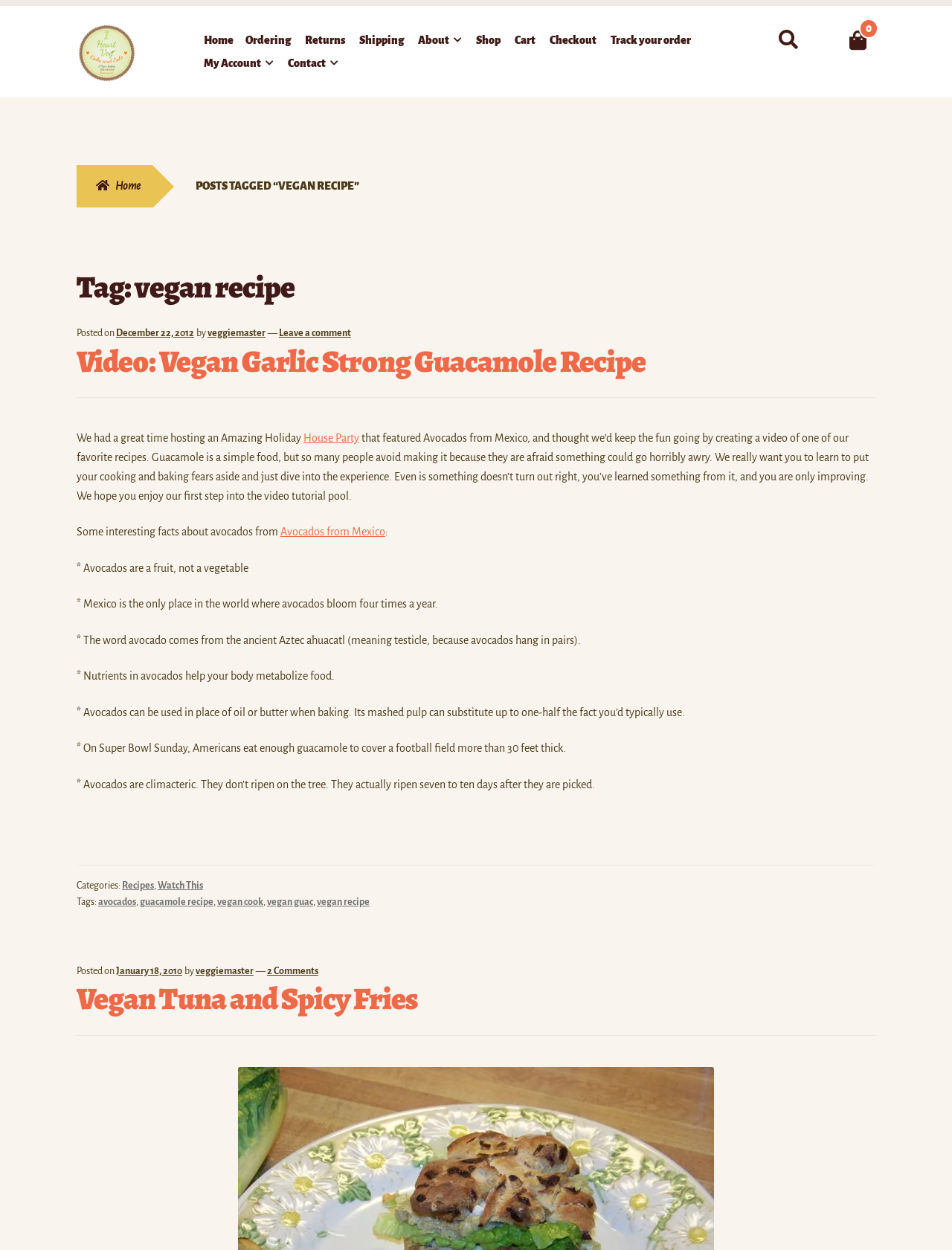Determine the bounding box coordinates of the clickable region to carry out the instruction: "read the 'Tag: vegan recipe' heading".

[0.08, 0.215, 0.92, 0.245]